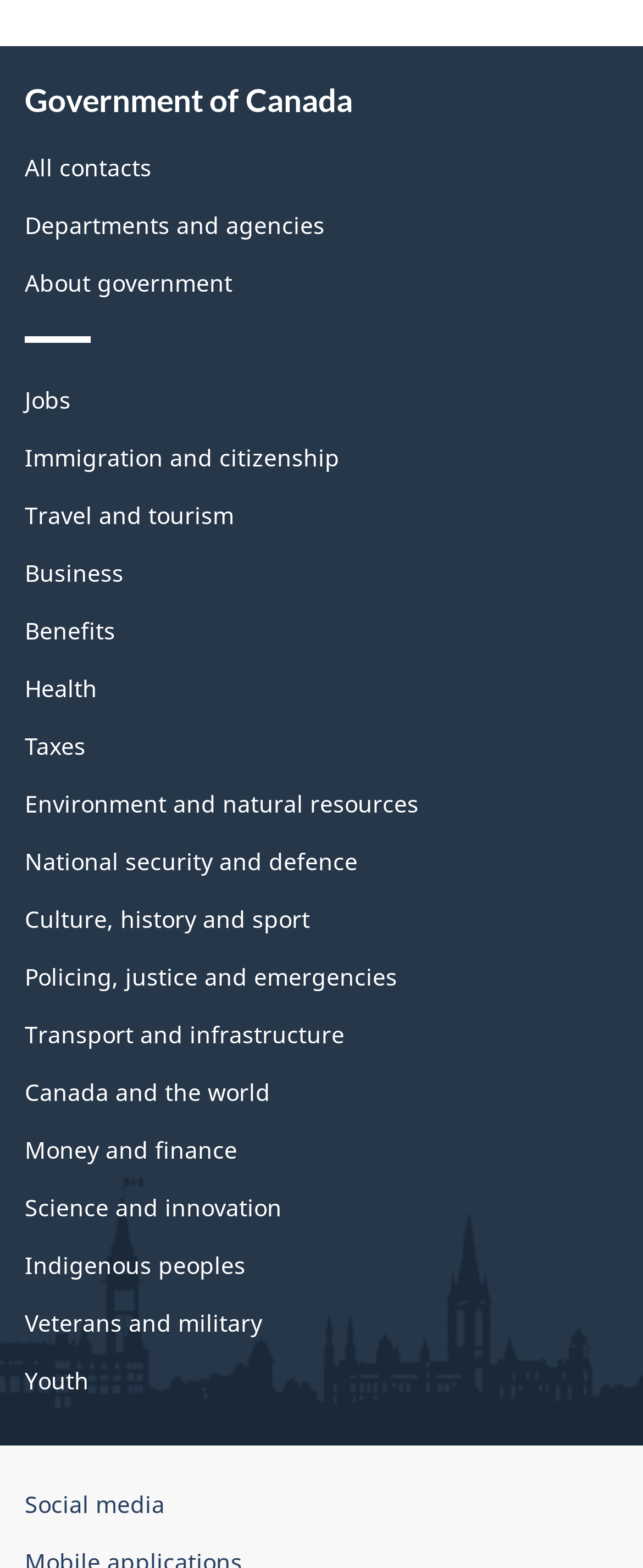Specify the bounding box coordinates of the element's area that should be clicked to execute the given instruction: "Check 'Social media'". The coordinates should be four float numbers between 0 and 1, i.e., [left, top, right, bottom].

[0.038, 0.949, 0.256, 0.969]